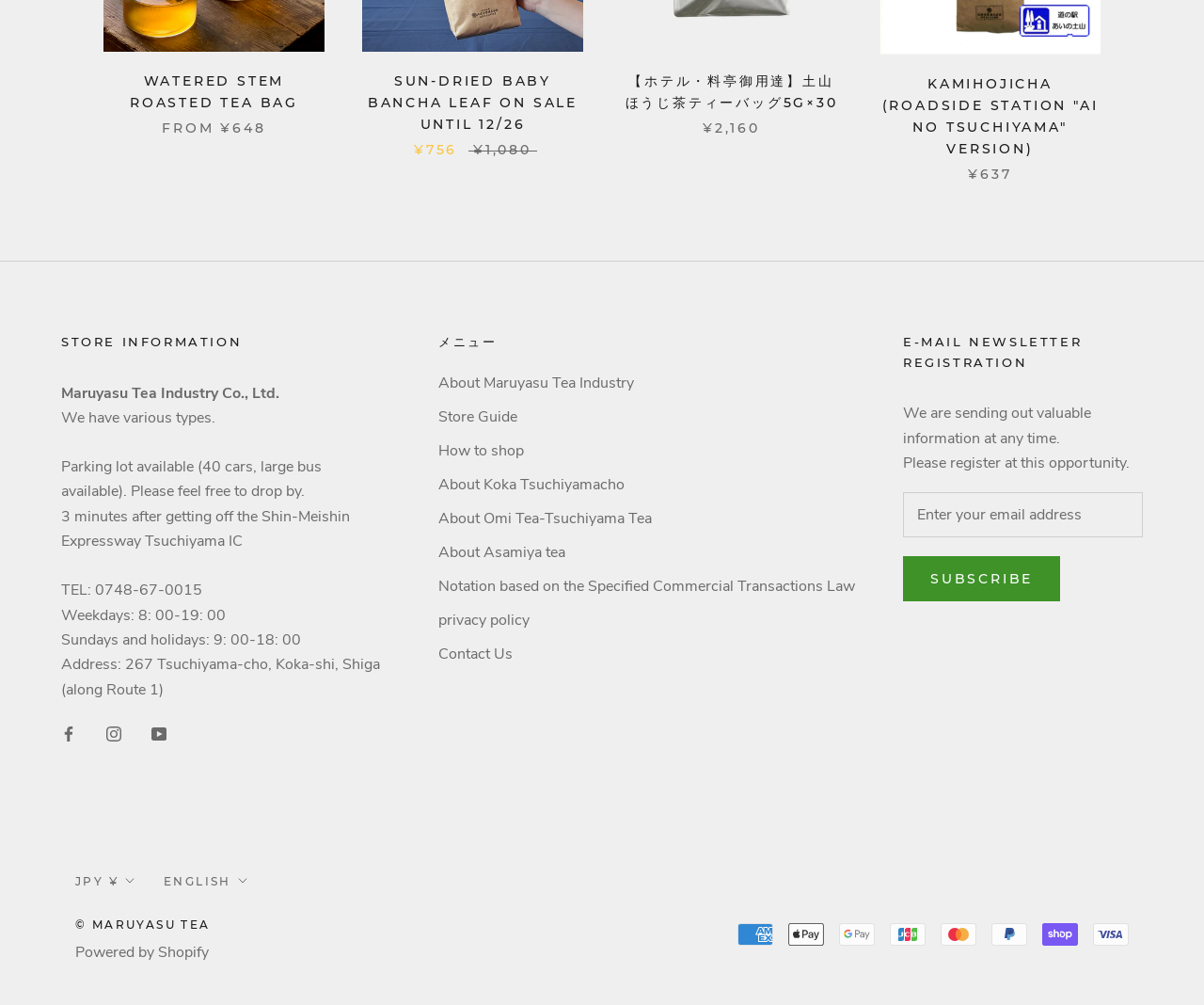What is the price of the 'WATERED STEM ROASTED TEA BAG'?
Please provide a comprehensive answer based on the details in the screenshot.

The price of the 'WATERED STEM ROASTED TEA BAG' can be found next to its name, which is ¥648.